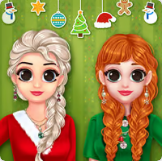Write a descriptive caption for the image, covering all notable aspects.

The image features two stylized characters with distinct hairstyles and festive attire set against a green background adorned with holiday-themed decorations. On the left, a character with long, platinum blonde hair styled in a braid wears a red outfit, accentuated by a white collar, suggesting a festive wintry theme. To the right, another character with long, wavy auburn hair wears a green dress, complementing the holiday spirit. Above them hang an assortment of cheerful ornaments, including Christmas-themed items like stars, a Santa hat, and decorations reminiscent of joyful season celebrations. This image represents the game "Princess Ready For Christmas," inviting players to engage in festive creativity and fashion.